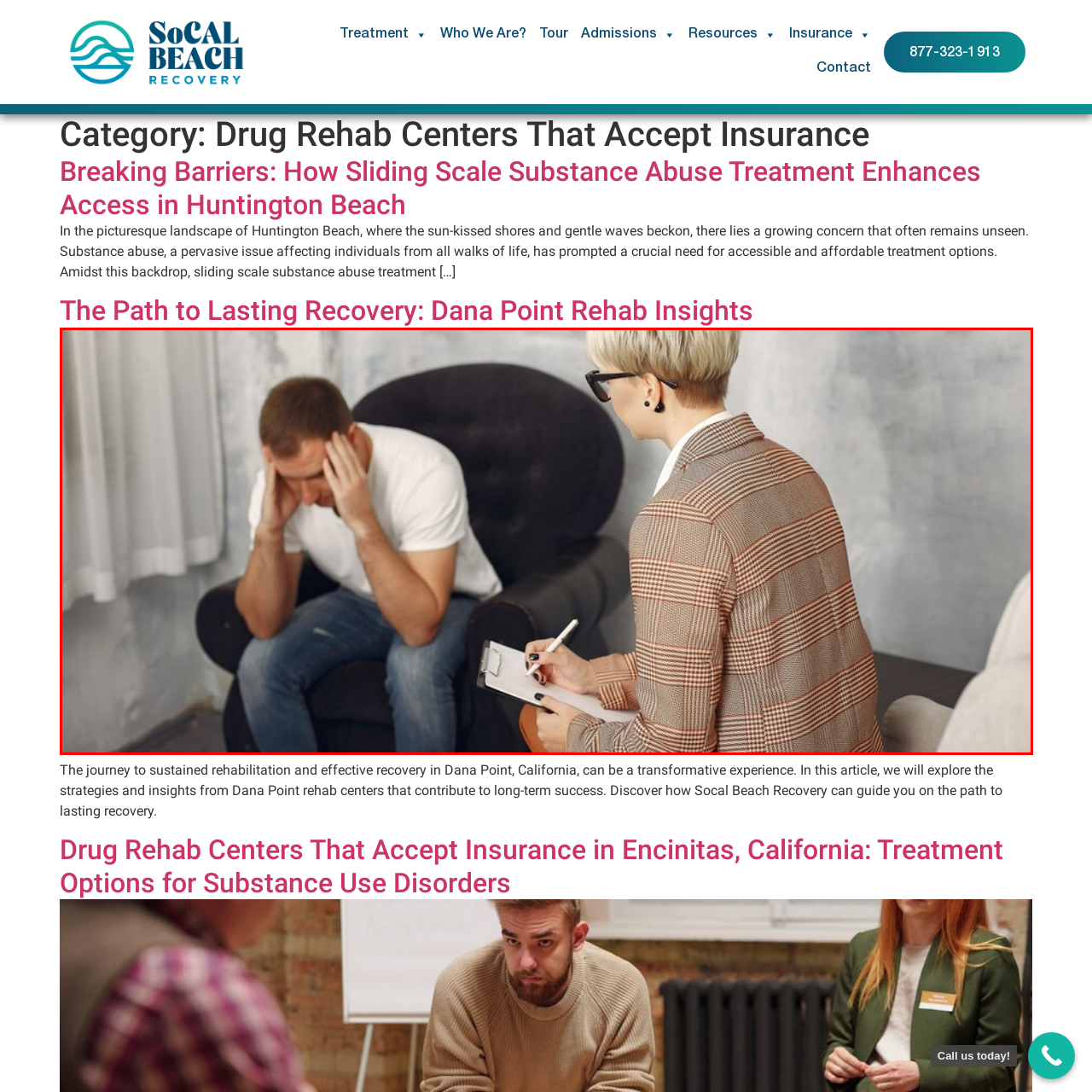Write a thorough description of the contents of the image marked by the red outline.

In a serene therapy setting, a therapist in a stylish, checked blazer attentively listens to a male client who appears distressed, resting his head in his hands. The room, characterized by soft natural light filtering through sheer curtains, features a modern black armchair where the client is seated, highlighting the dynamic of the therapeutic dialogue. This image reflects the essence of healing and support in the context of substance abuse recovery, emphasizing the importance of professional guidance in overcoming personal challenges. The scene encapsulates the critical moment of conversation and compassion that underlies effective rehabilitation efforts.